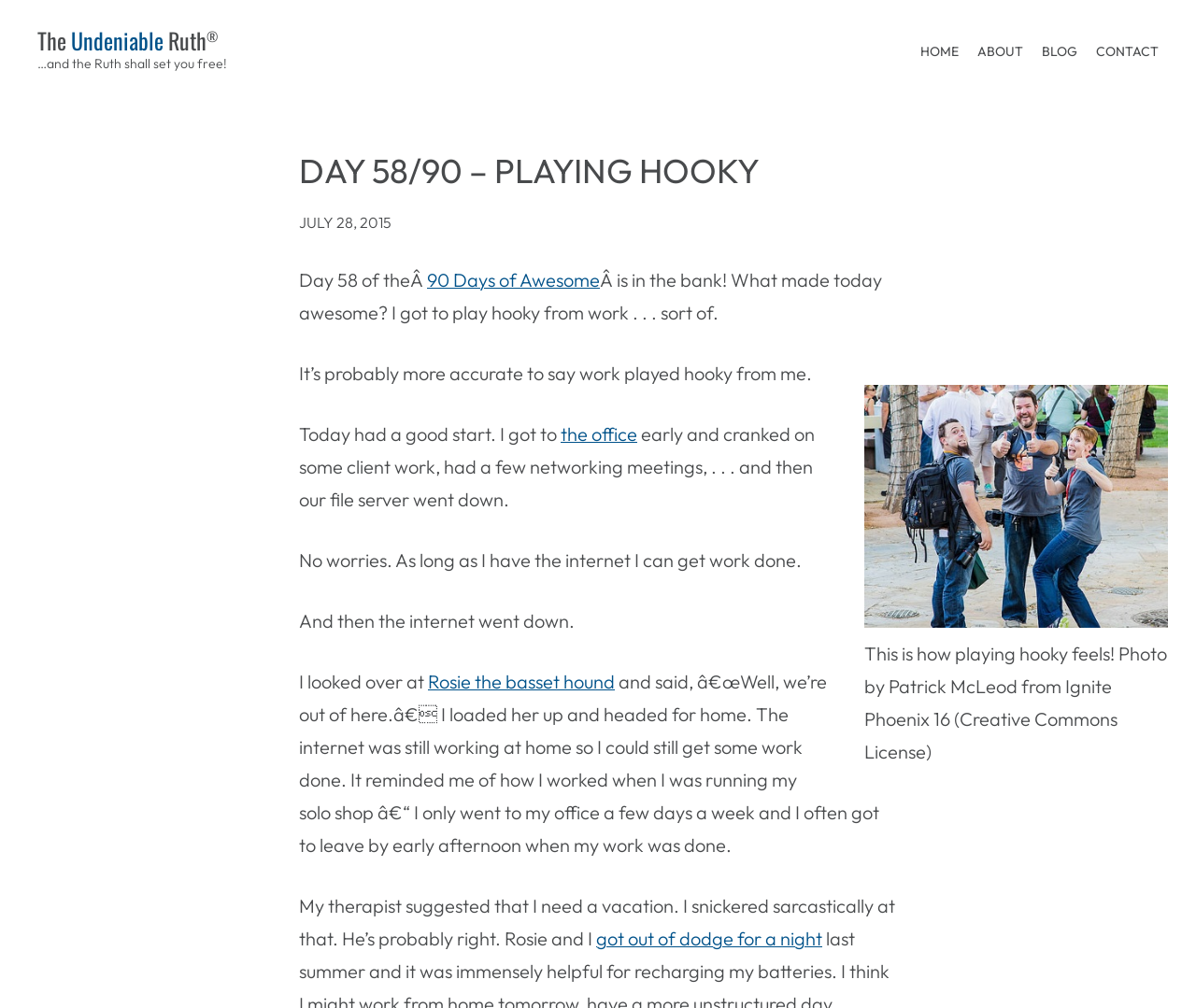Please specify the bounding box coordinates of the region to click in order to perform the following instruction: "Click on the link to got out of dodge for a night".

[0.498, 0.919, 0.688, 0.942]